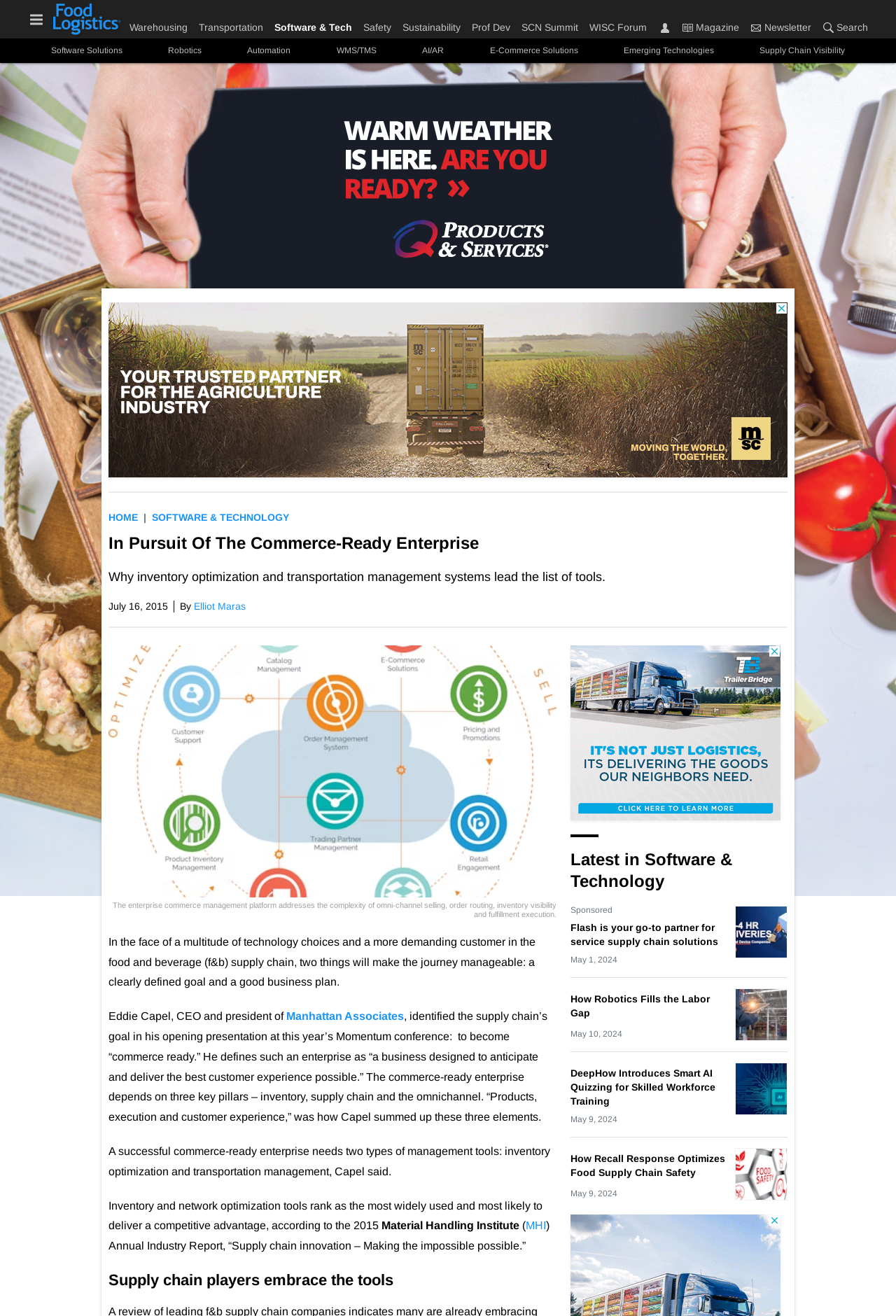Determine the bounding box coordinates (top-left x, top-left y, bottom-right x, bottom-right y) of the UI element described in the following text: title="Sign In"

[0.736, 0.015, 0.755, 0.027]